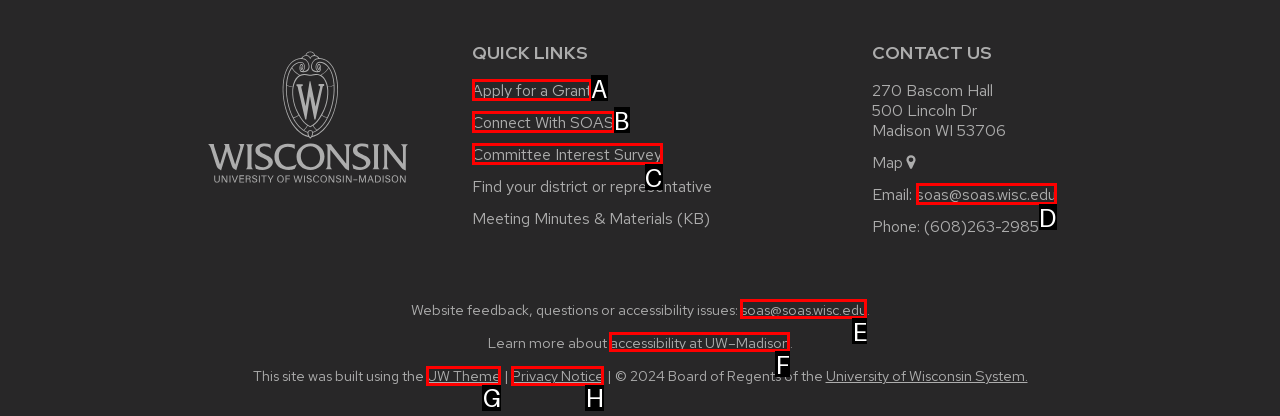Tell me which option I should click to complete the following task: Apply for a Grant Answer with the option's letter from the given choices directly.

A